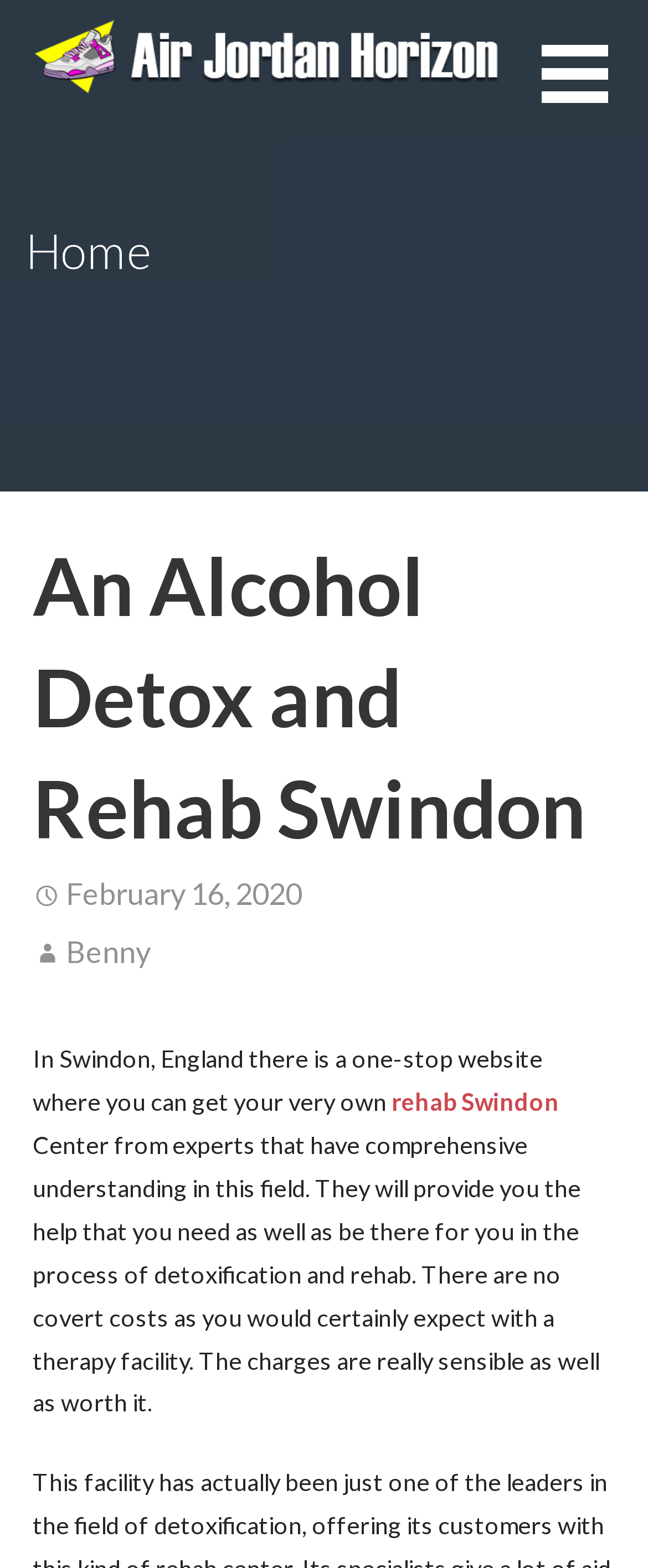Identify and provide the main heading of the webpage.

An Alcohol Detox and Rehab Swindon